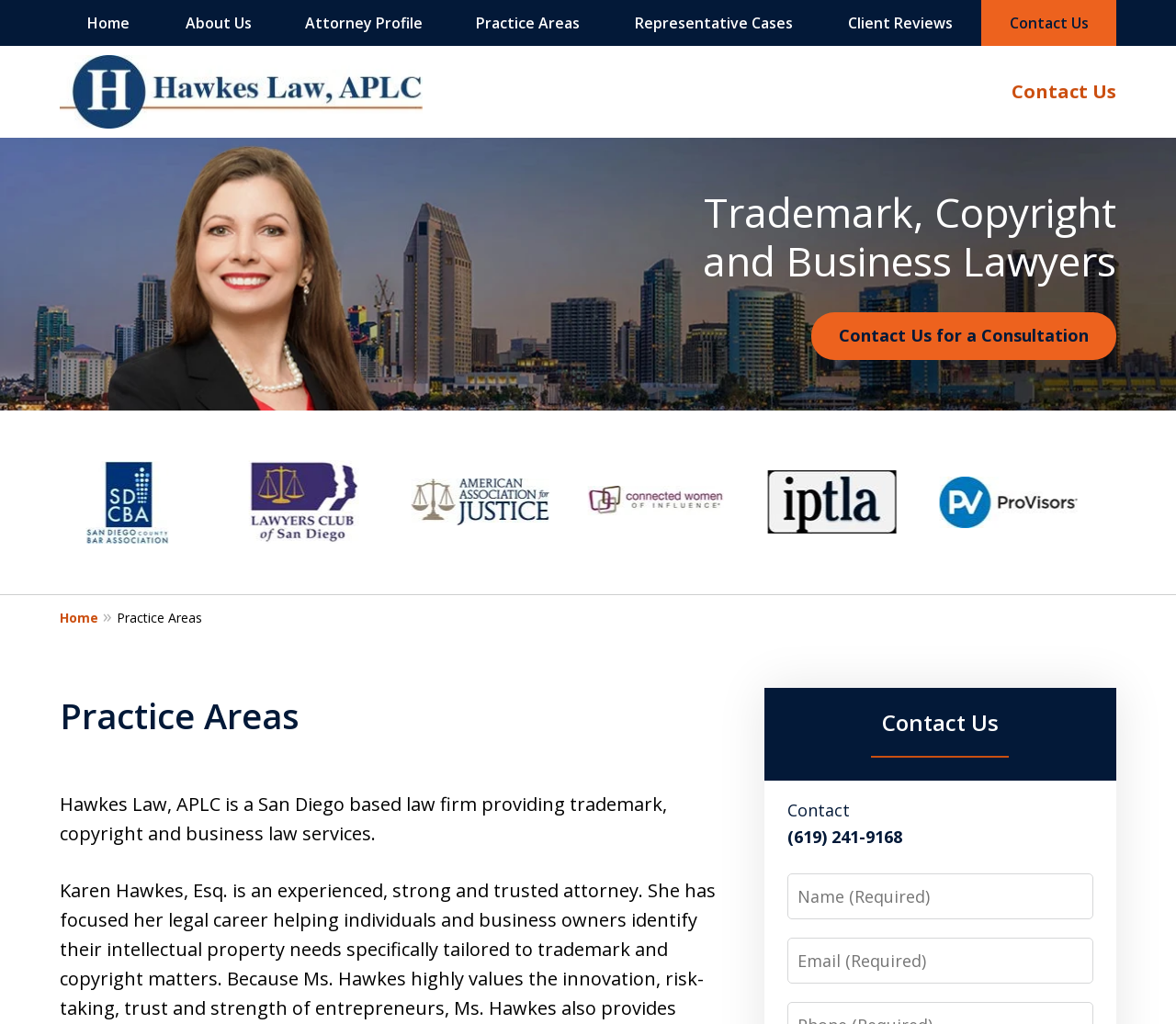Please determine the bounding box coordinates, formatted as (top-left x, top-left y, bottom-right x, bottom-right y), with all values as floating point numbers between 0 and 1. Identify the bounding box of the region described as: Home

[0.051, 0.594, 0.099, 0.614]